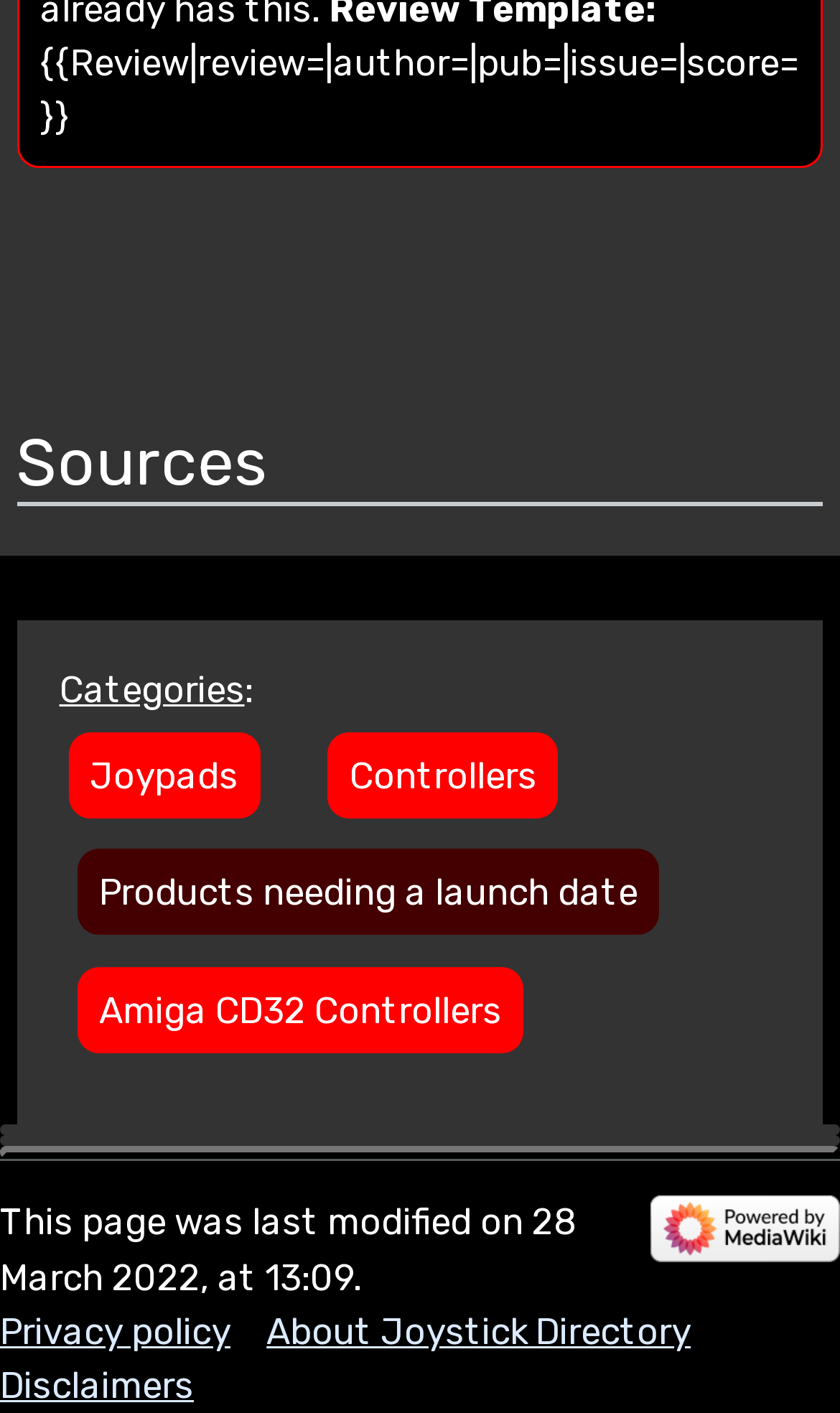What is the category related to Amiga CD32?
Give a detailed and exhaustive answer to the question.

I found a link 'Amiga CD32 Controllers' which suggests that Amiga CD32 is related to the category of controllers.